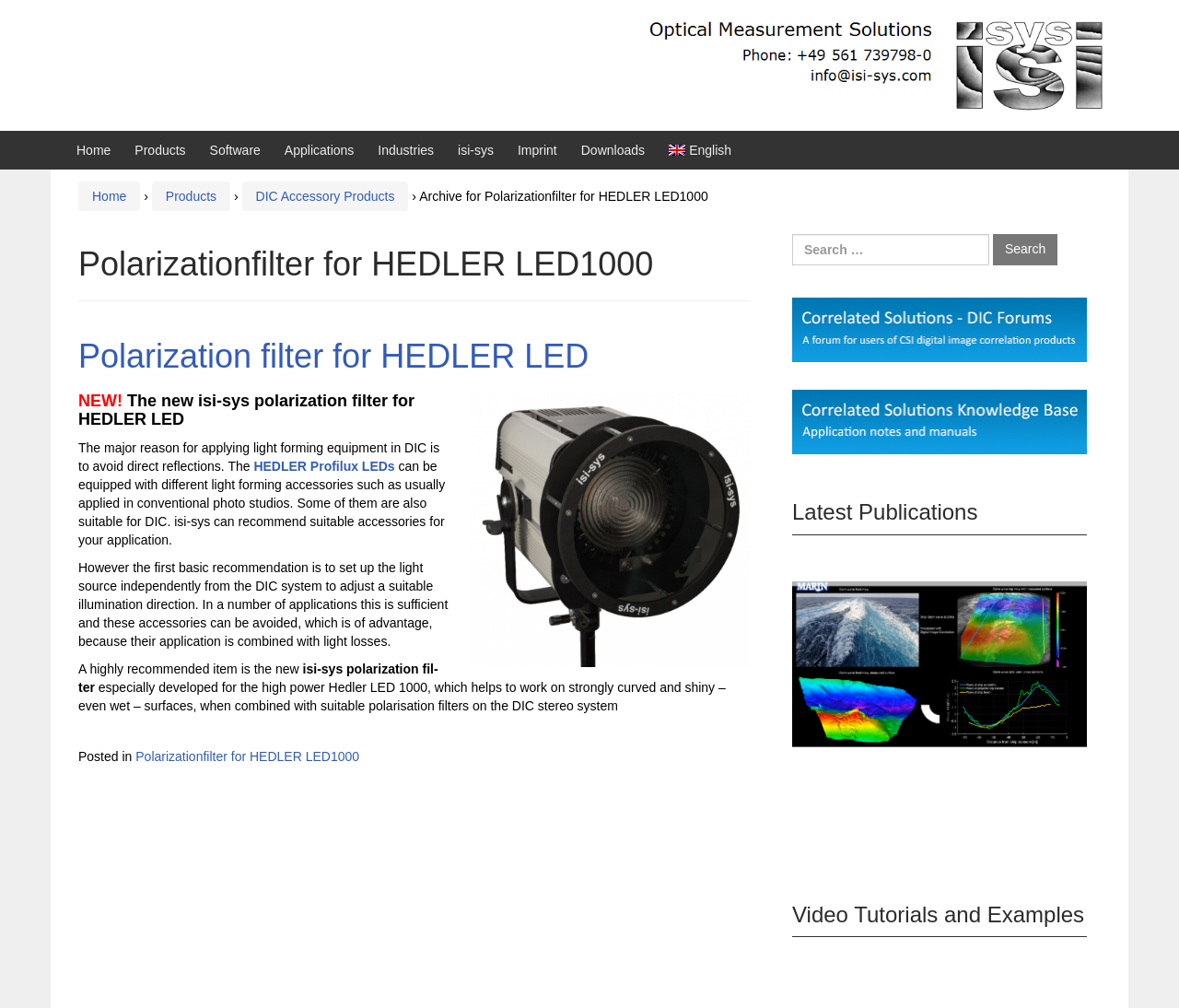Answer the question using only a single word or phrase: 
What is the section below the search box?

Latest Publications